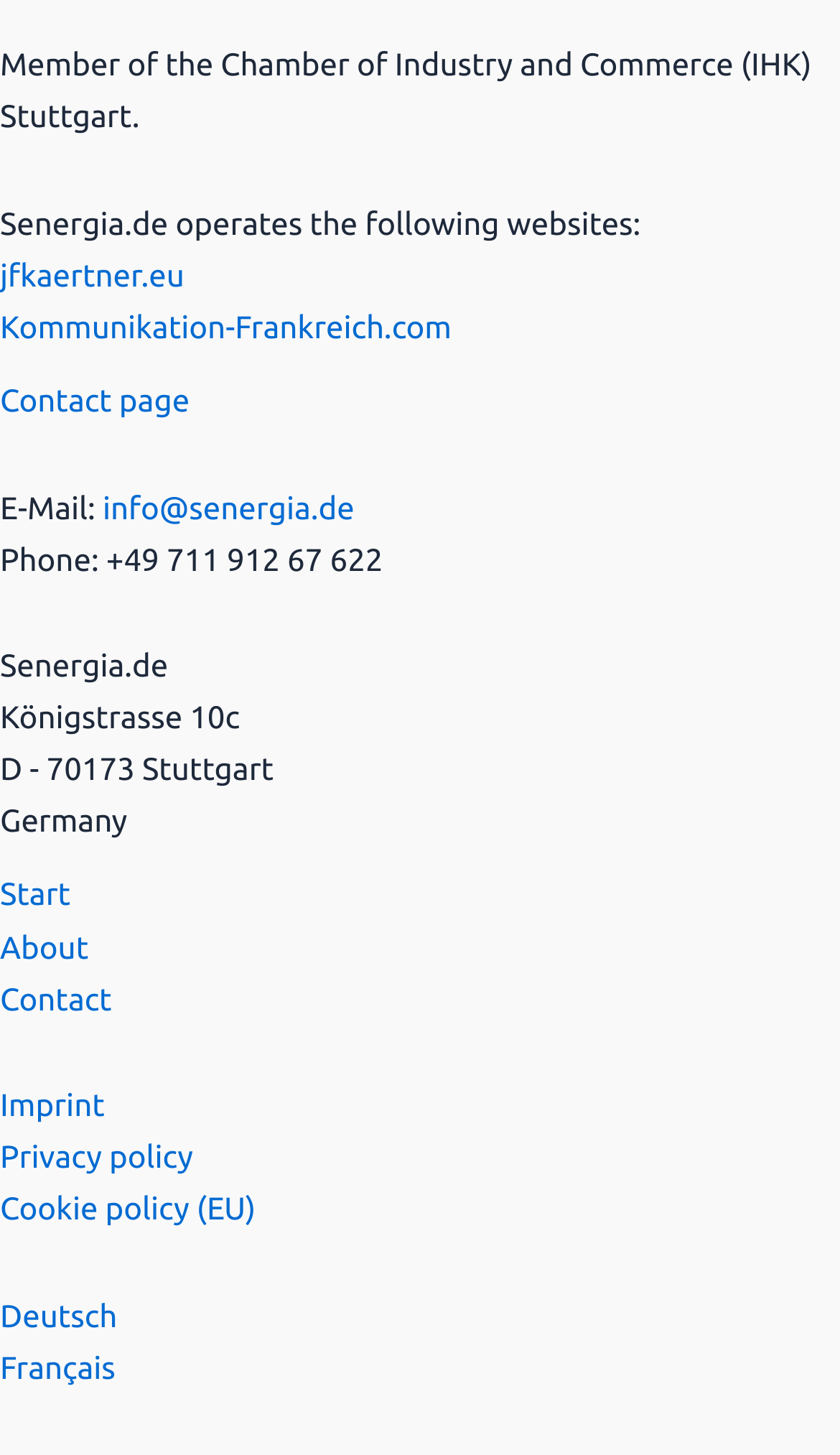Mark the bounding box of the element that matches the following description: "Privacy policy".

[0.0, 0.782, 0.23, 0.807]